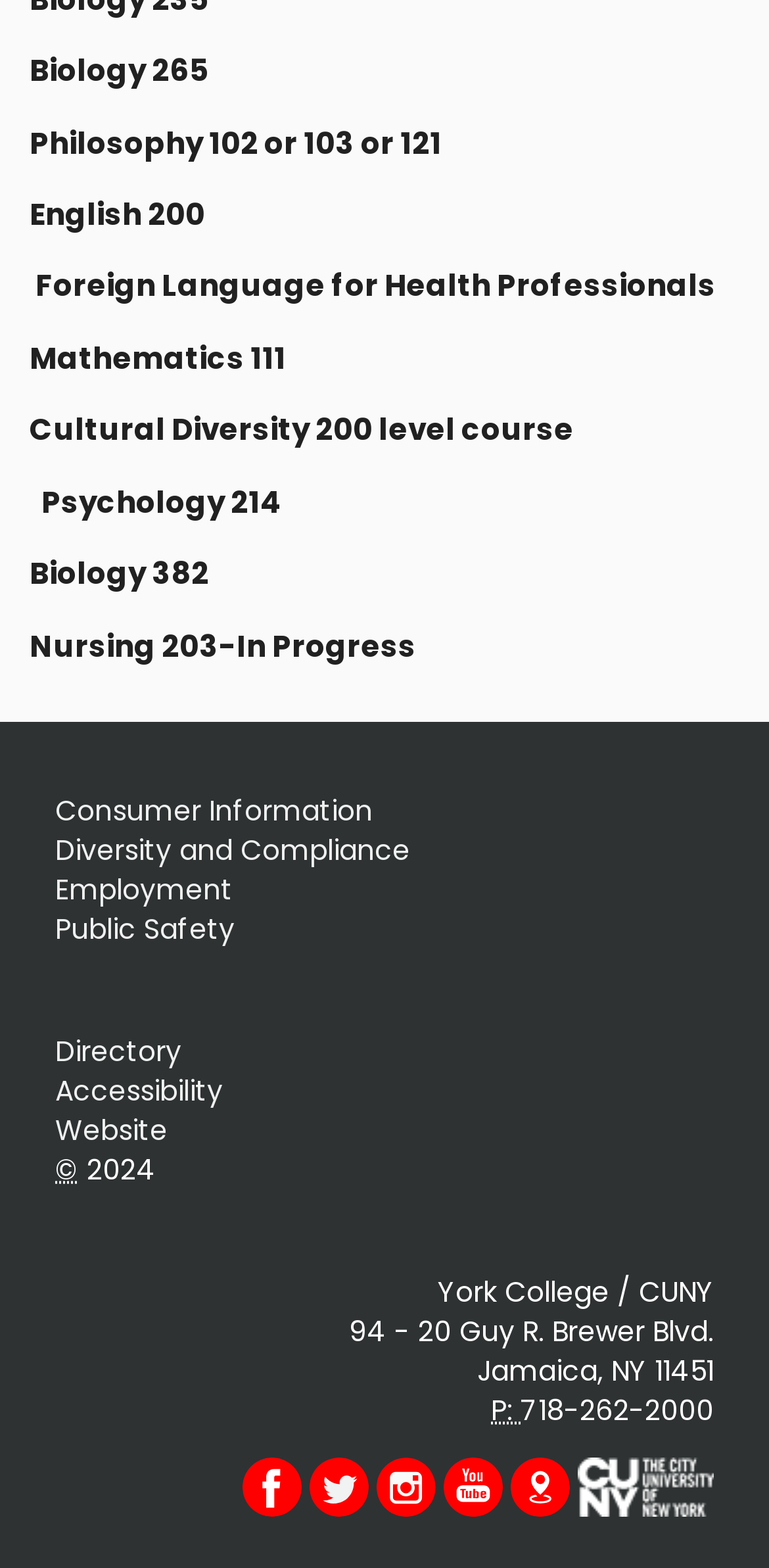How many social media links are on the webpage? Examine the screenshot and reply using just one word or a brief phrase.

5